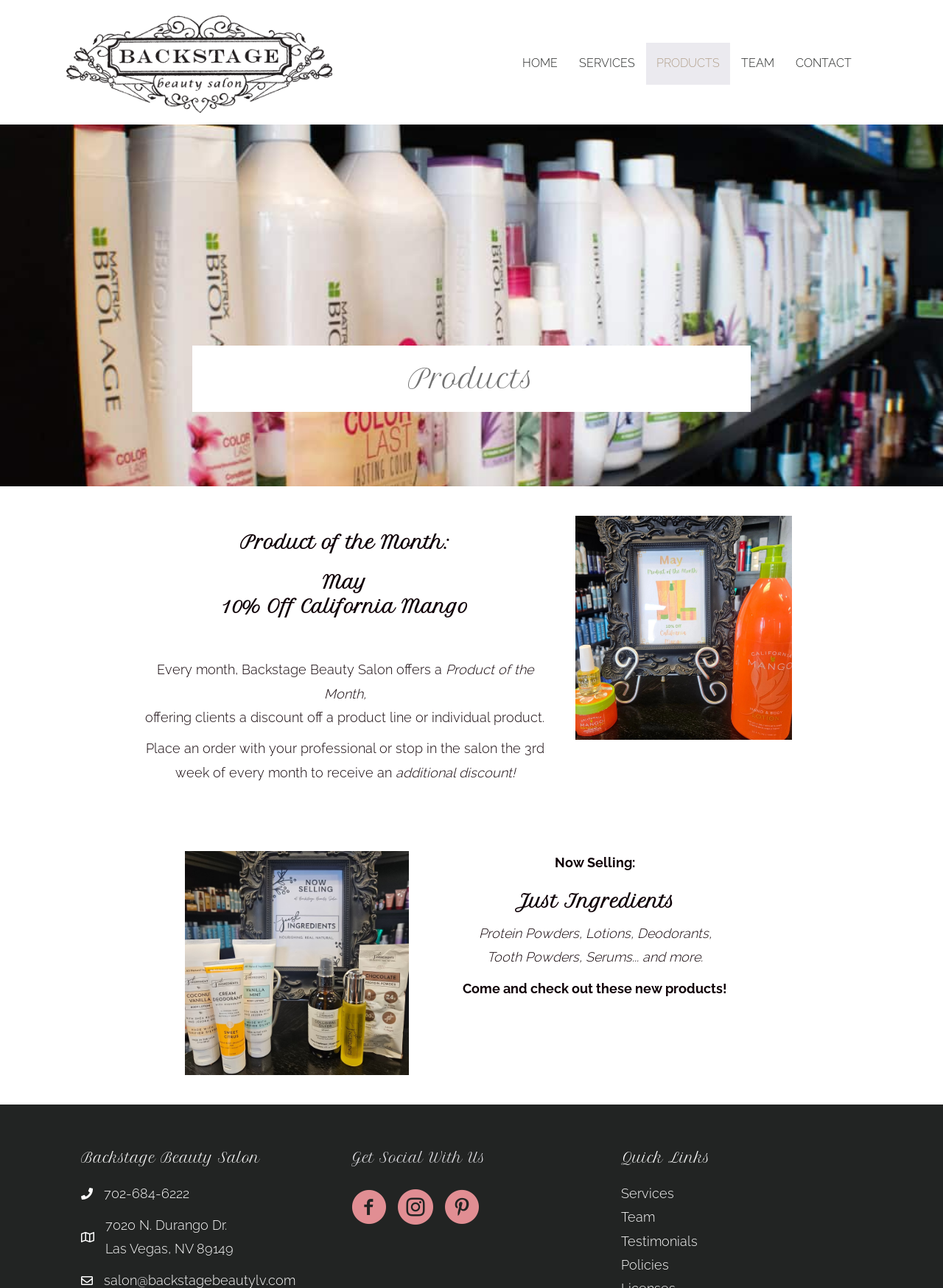From the screenshot, find the bounding box of the UI element matching this description: "alt="Backstage Logo" title="backstage-beauty-logo-420"". Supply the bounding box coordinates in the form [left, top, right, bottom], each a float between 0 and 1.

[0.07, 0.043, 0.352, 0.055]